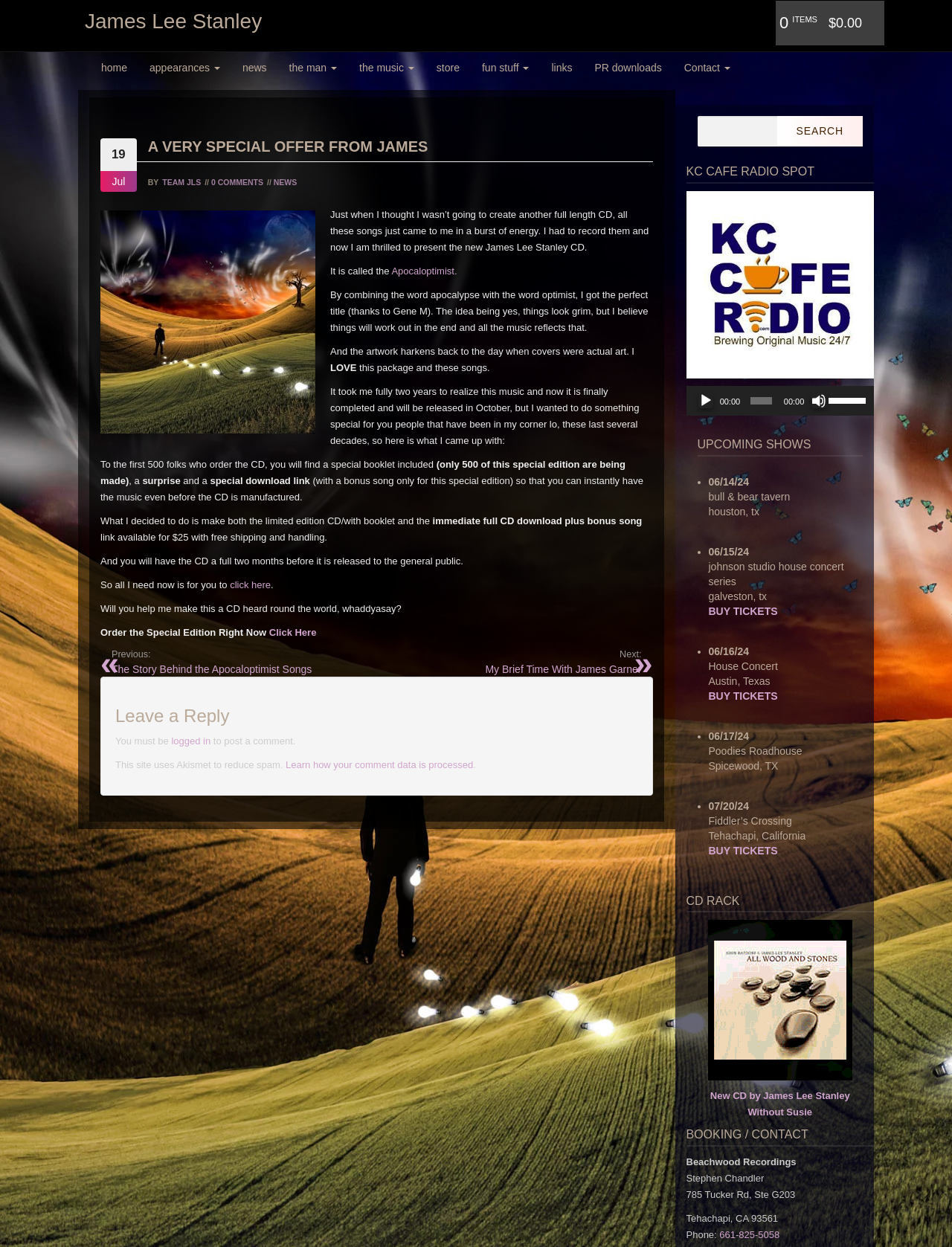How many special edition CDs are being made?
Kindly answer the question with as much detail as you can.

According to the article, only 500 of this special edition are being made, and it is mentioned as a limited edition CD with a booklet.